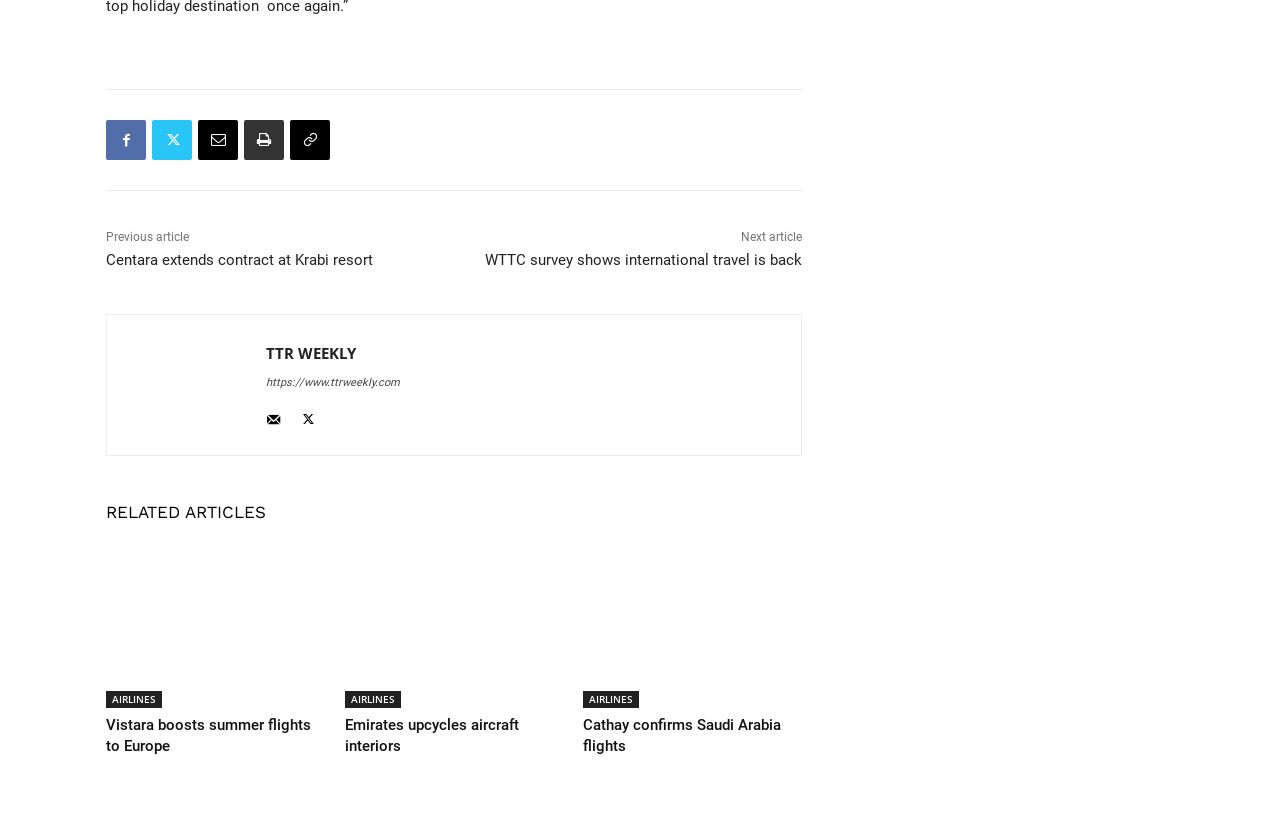Provide the bounding box coordinates, formatted as (top-left x, top-left y, bottom-right x, bottom-right y), with all values being floating point numbers between 0 and 1. Identify the bounding box of the UI element that matches the description: glass or replace

None